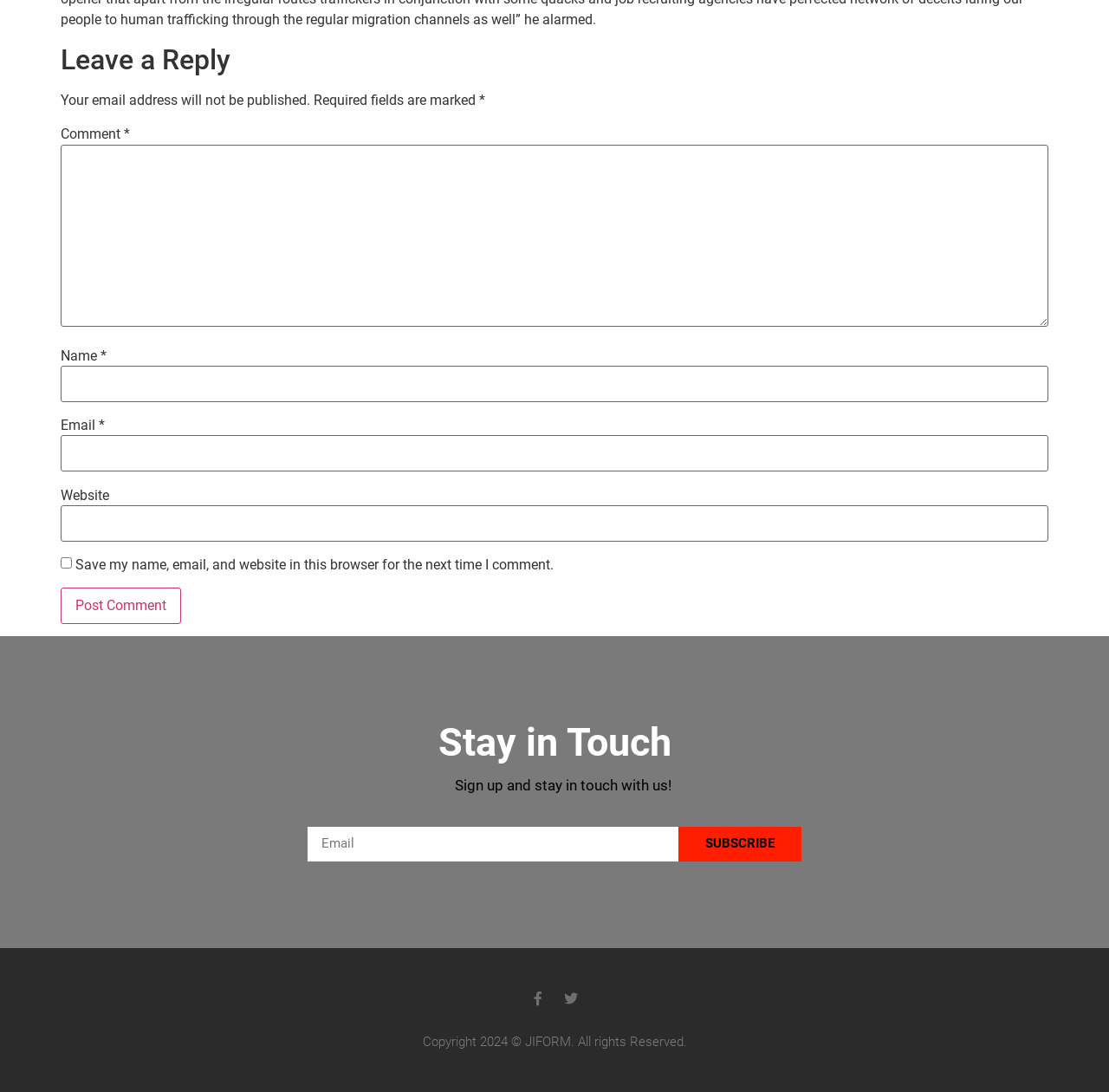What is the purpose of the first text box?
Please answer the question with as much detail as possible using the screenshot.

The first text box is labeled as 'Comment' and is required, indicating that it is for users to input their comments or feedback.